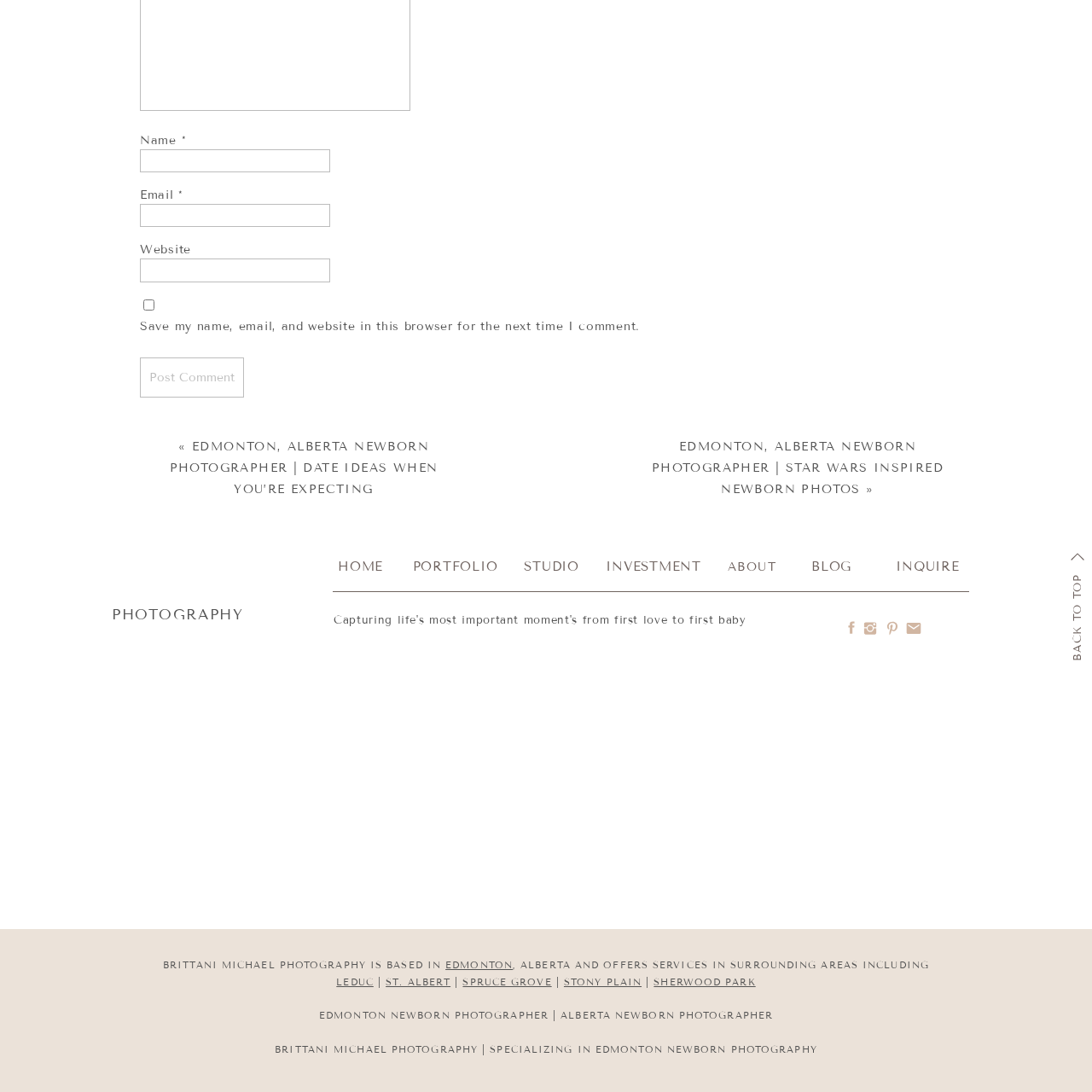Focus on the image marked by the red bounding box and offer an in-depth answer to the subsequent question based on the visual content: What is the time period for booking newborn sessions?

The caption states that the photographer is currently booking newborn sessions for the upcoming months, specifically from May to November, indicating a limited availability for appointments.